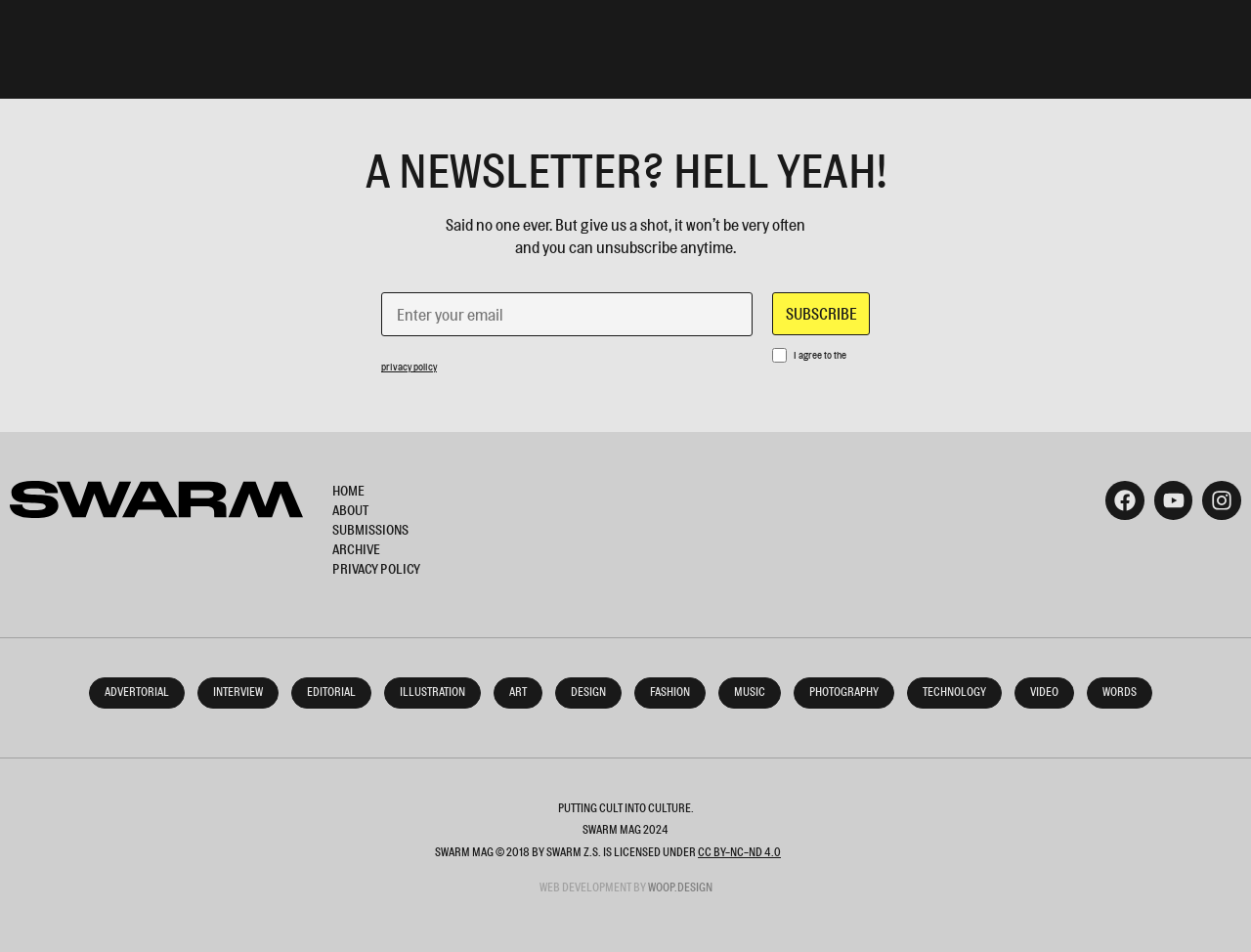Identify the bounding box coordinates necessary to click and complete the given instruction: "Enter email address".

[0.305, 0.307, 0.602, 0.353]